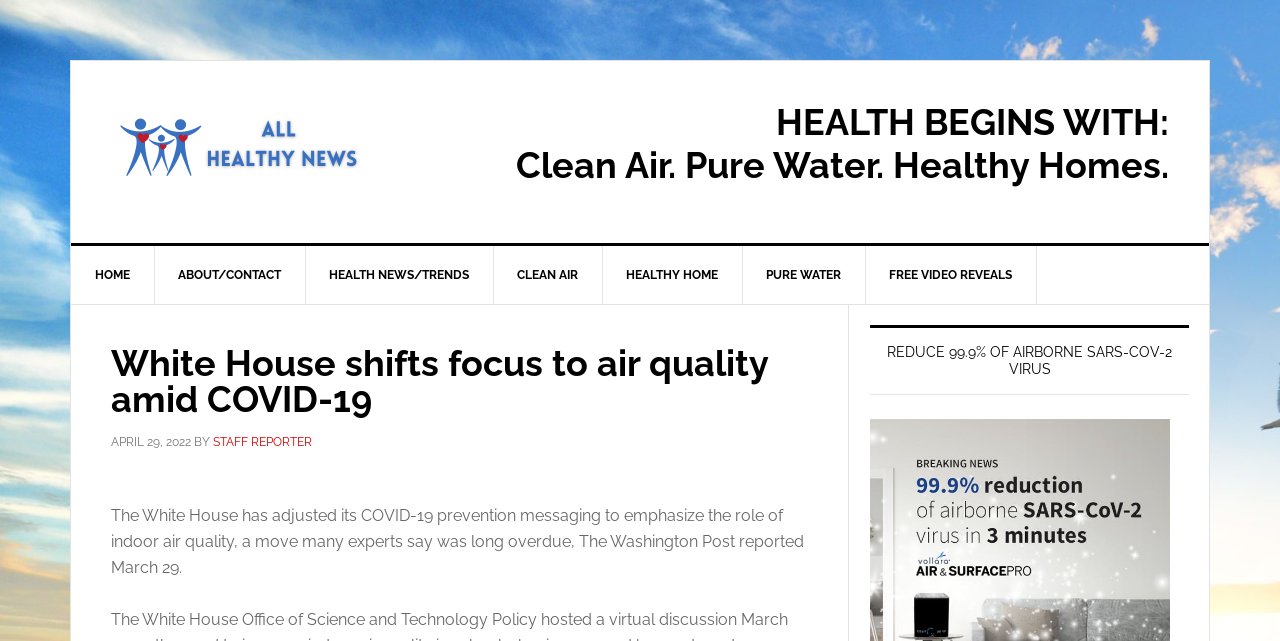Answer the question below in one word or phrase:
What is the date of the report mentioned in the article?

APRIL 29, 2022